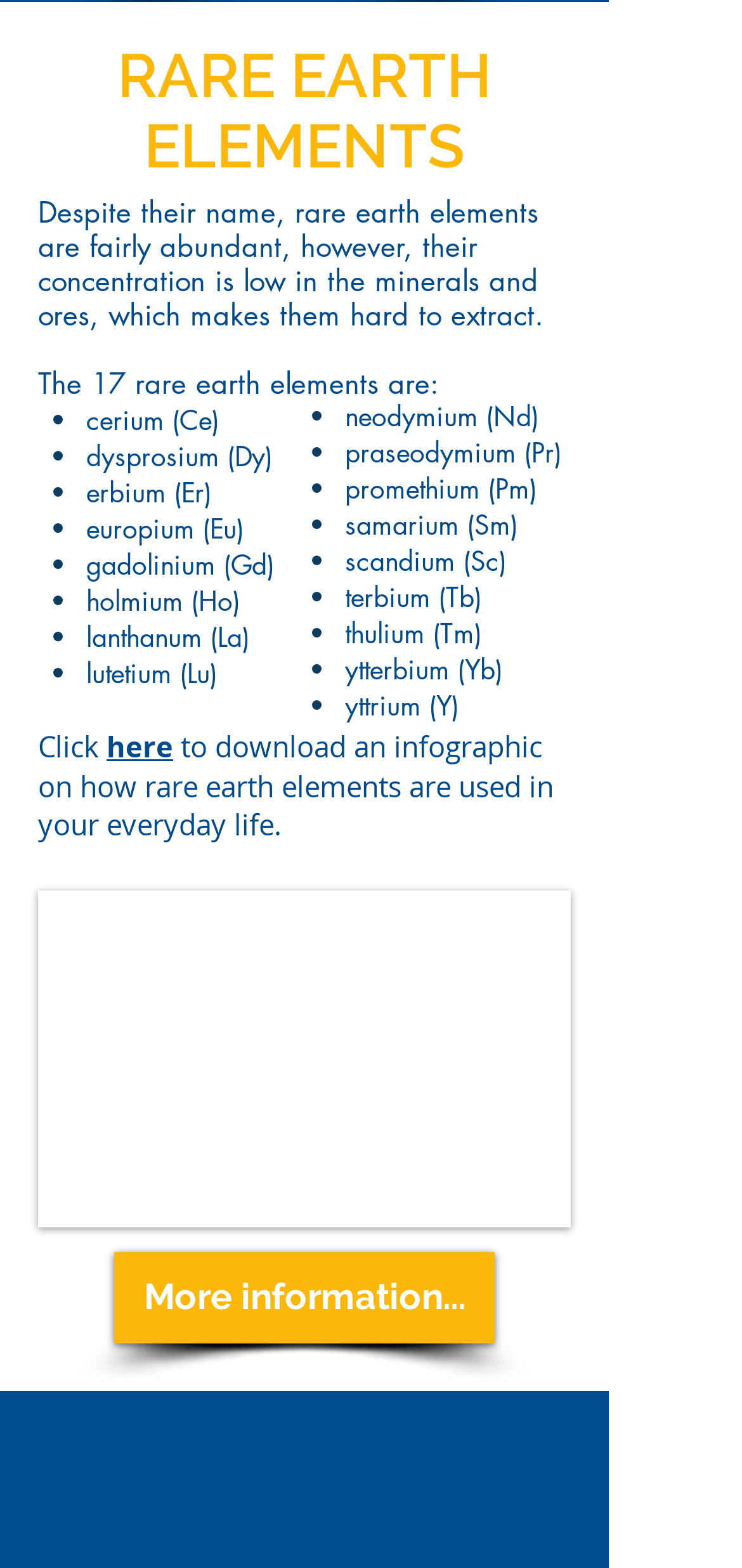What is the purpose of the link 'here'?
Refer to the image and give a detailed response to the question.

The link 'here' is used to download an infographic on how rare earth elements are used in everyday life. This is indicated by the surrounding text 'Click here to download an infographic on how rare earth elements are used in your everyday life.'